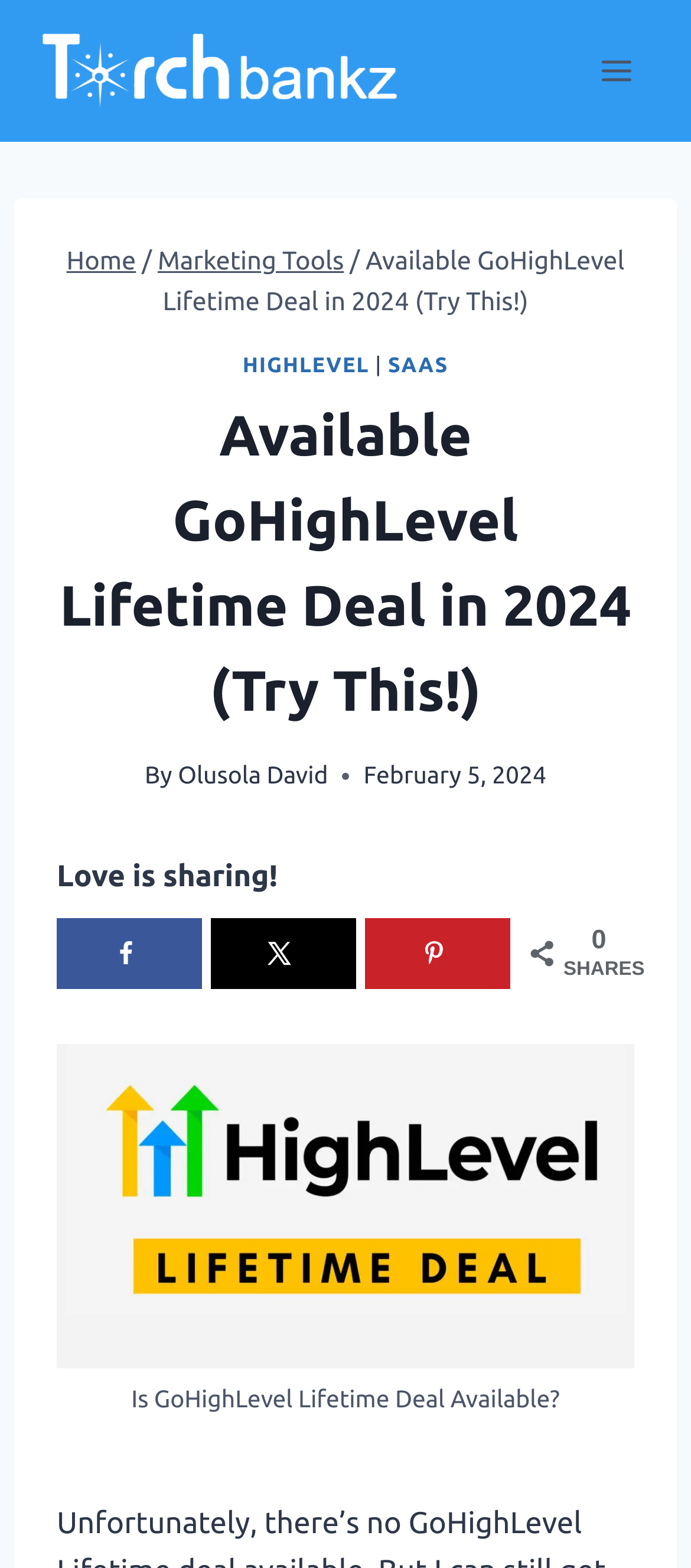Determine the bounding box coordinates of the clickable region to execute the instruction: "Click the torchbankz logo". The coordinates should be four float numbers between 0 and 1, denoted as [left, top, right, bottom].

[0.062, 0.021, 0.618, 0.069]